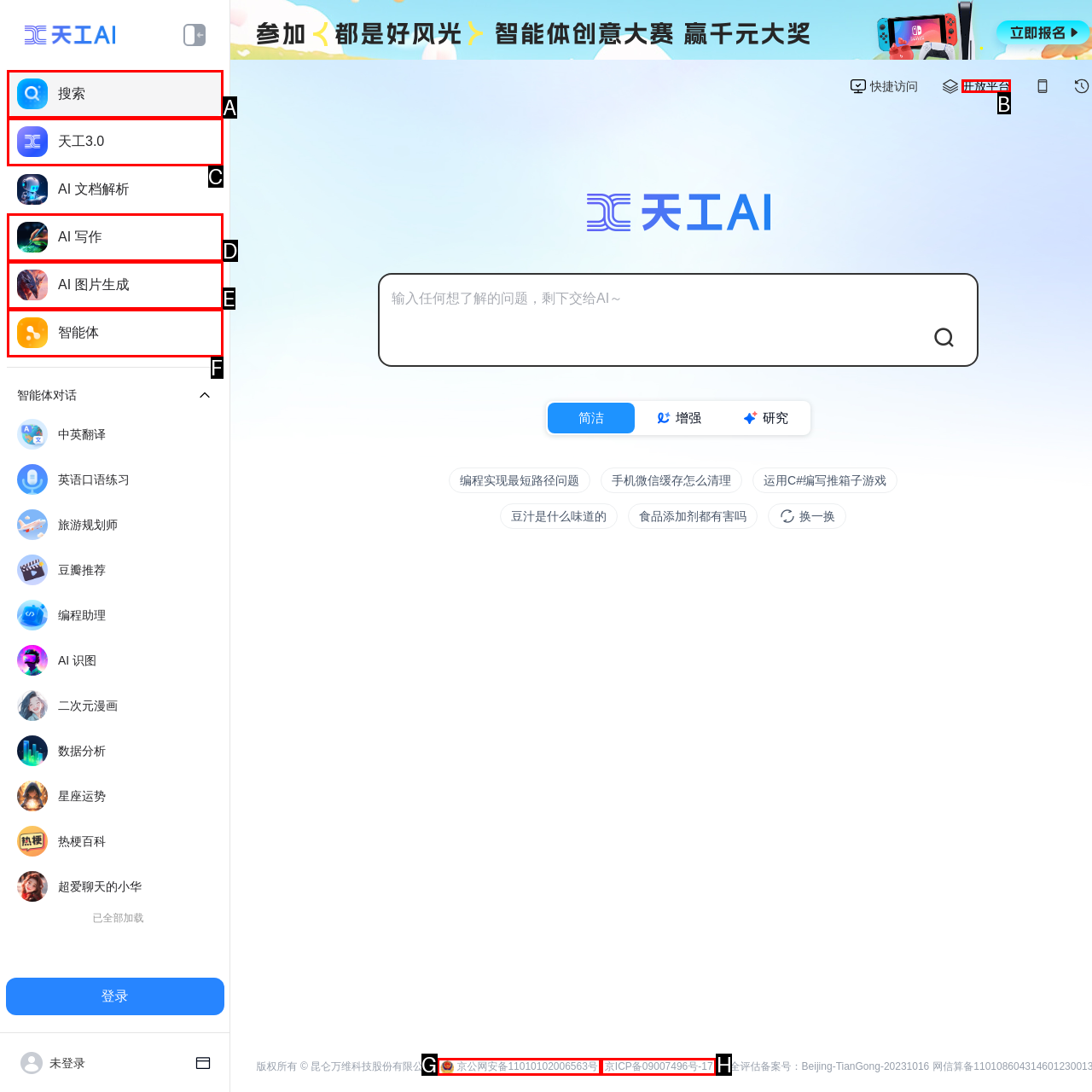Identify the HTML element to click to fulfill this task: Access the open platform
Answer with the letter from the given choices.

B